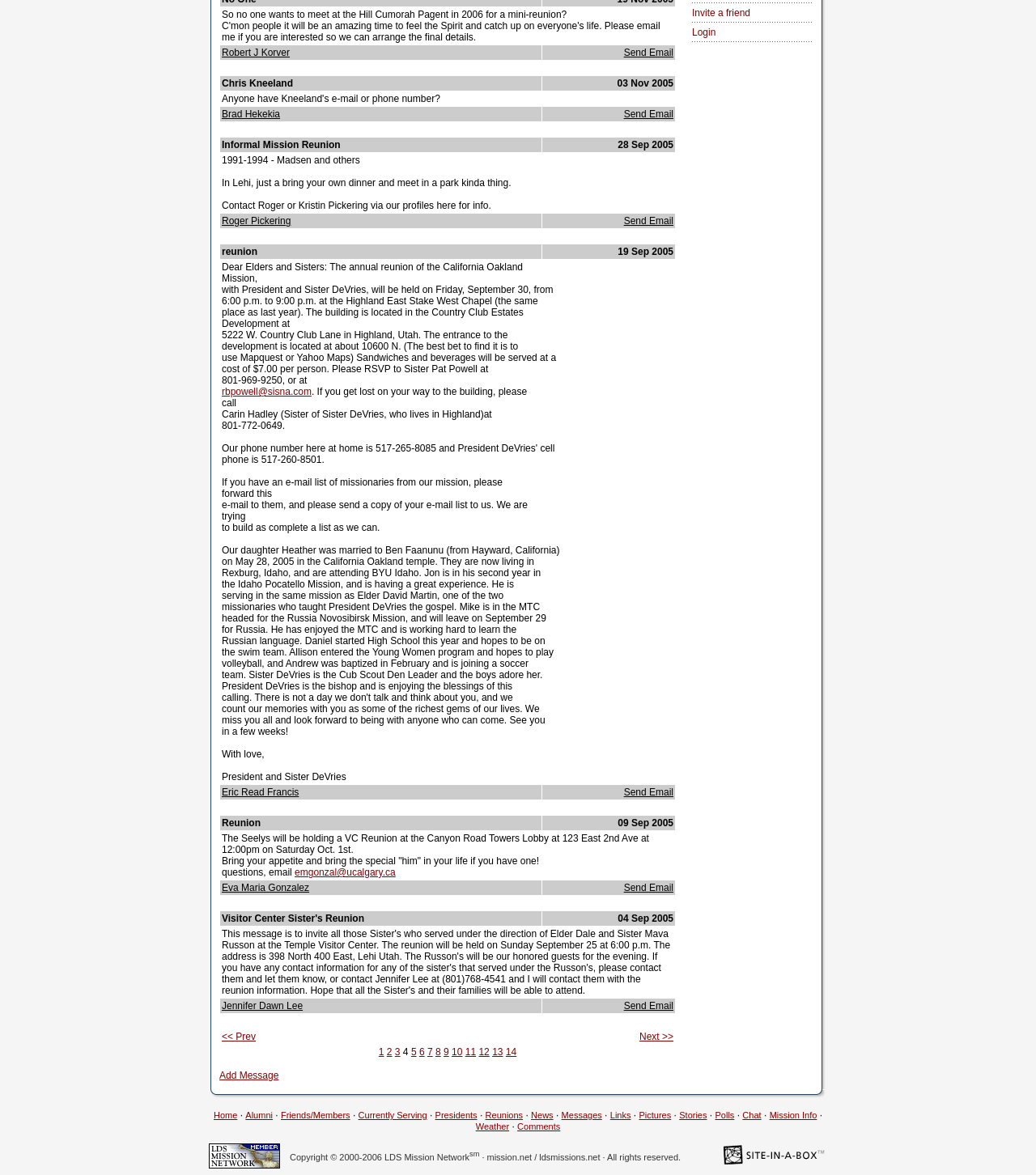Please determine the bounding box coordinates, formatted as (top-left x, top-left y, bottom-right x, bottom-right y), with all values as floating point numbers between 0 and 1. Identify the bounding box of the region described as: << Prev

[0.214, 0.877, 0.247, 0.887]